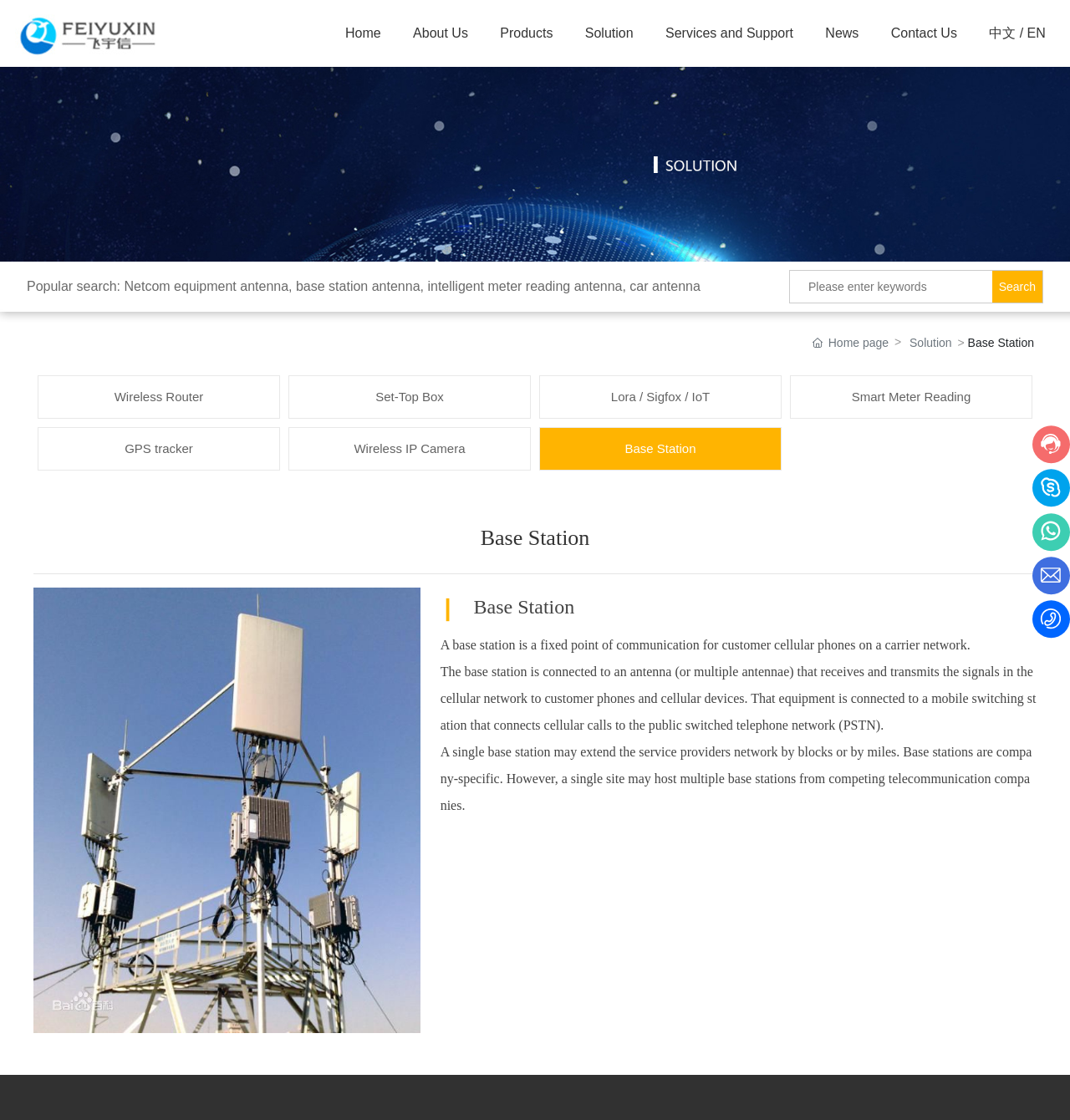Provide a one-word or short-phrase response to the question:
What is the function of the antenna in a base station?

Receives and transmits signals